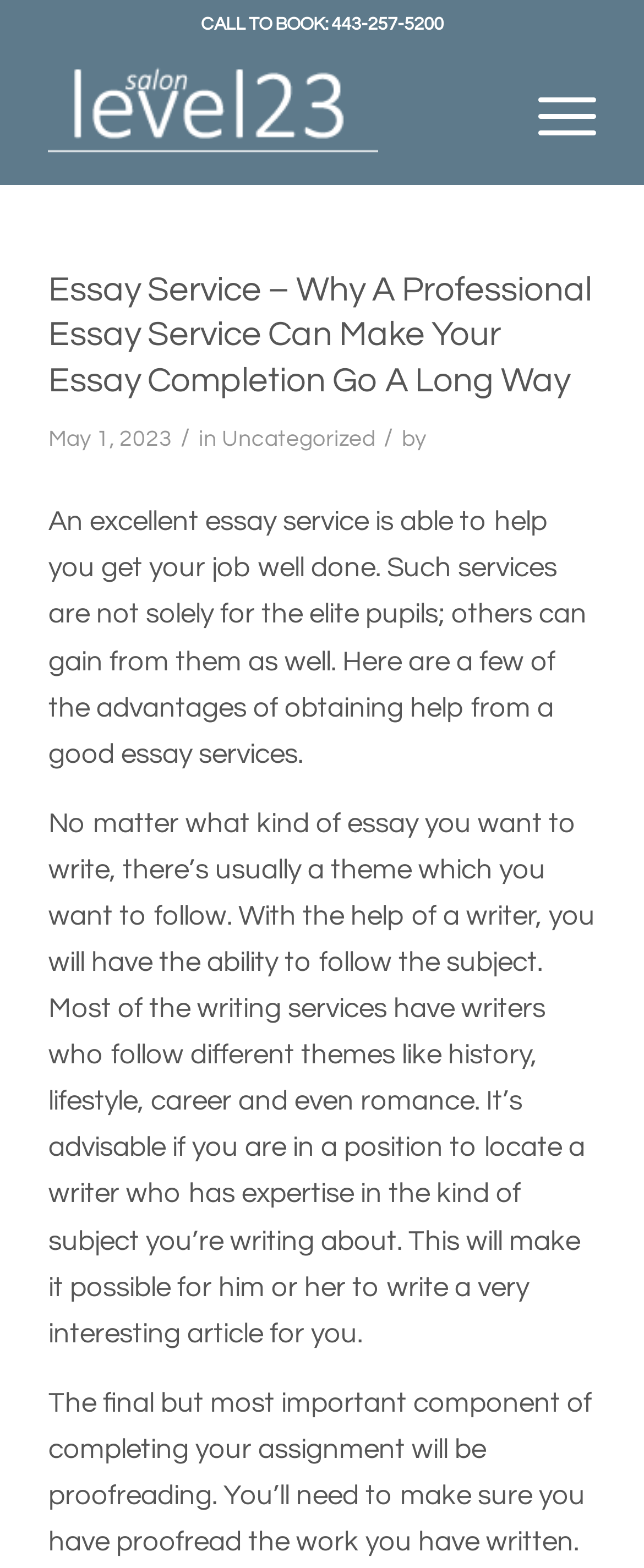What is the date of the latest article?
With the help of the image, please provide a detailed response to the question.

The date of the latest article can be found in the time element, which is located in the header section of the webpage. The date is specified as 'May 1, 2023'.